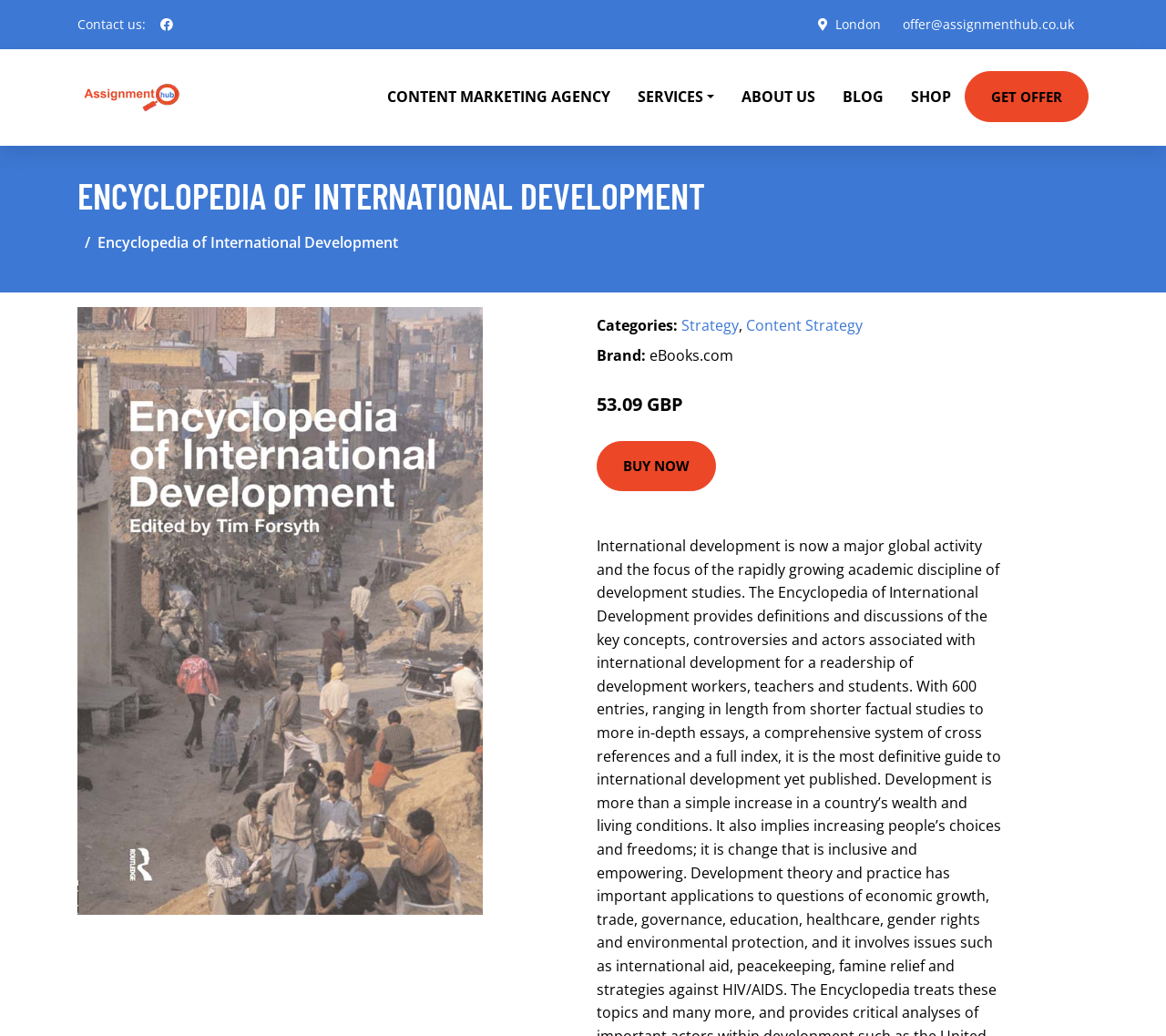Identify the title of the webpage and provide its text content.

ENCYCLOPEDIA OF INTERNATIONAL DEVELOPMENT